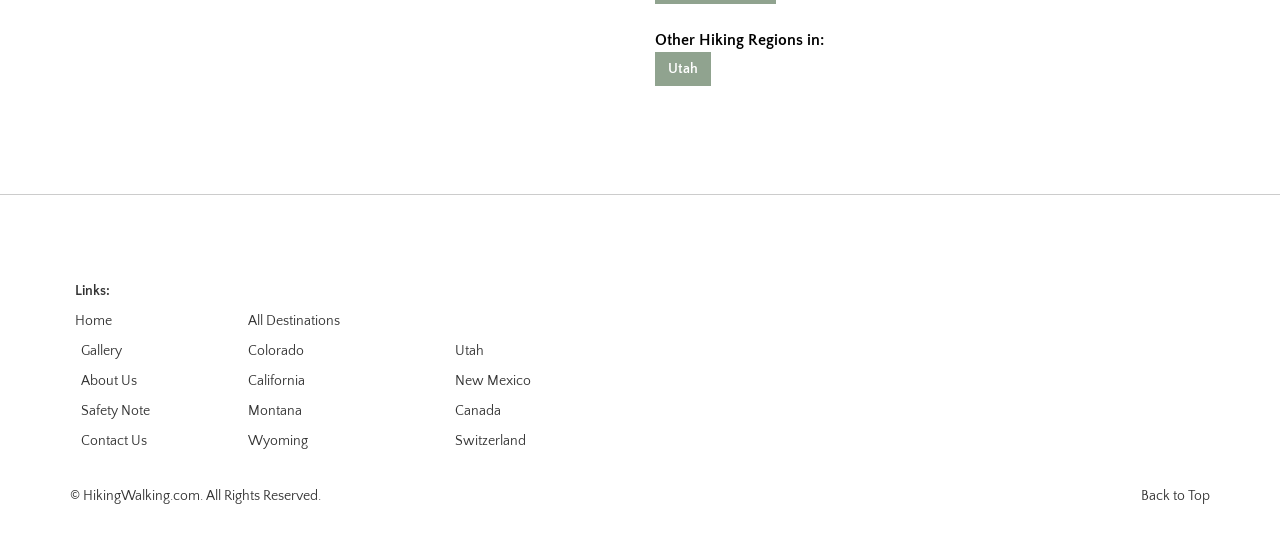Could you find the bounding box coordinates of the clickable area to complete this instruction: "Contact Us"?

[0.063, 0.809, 0.115, 0.839]